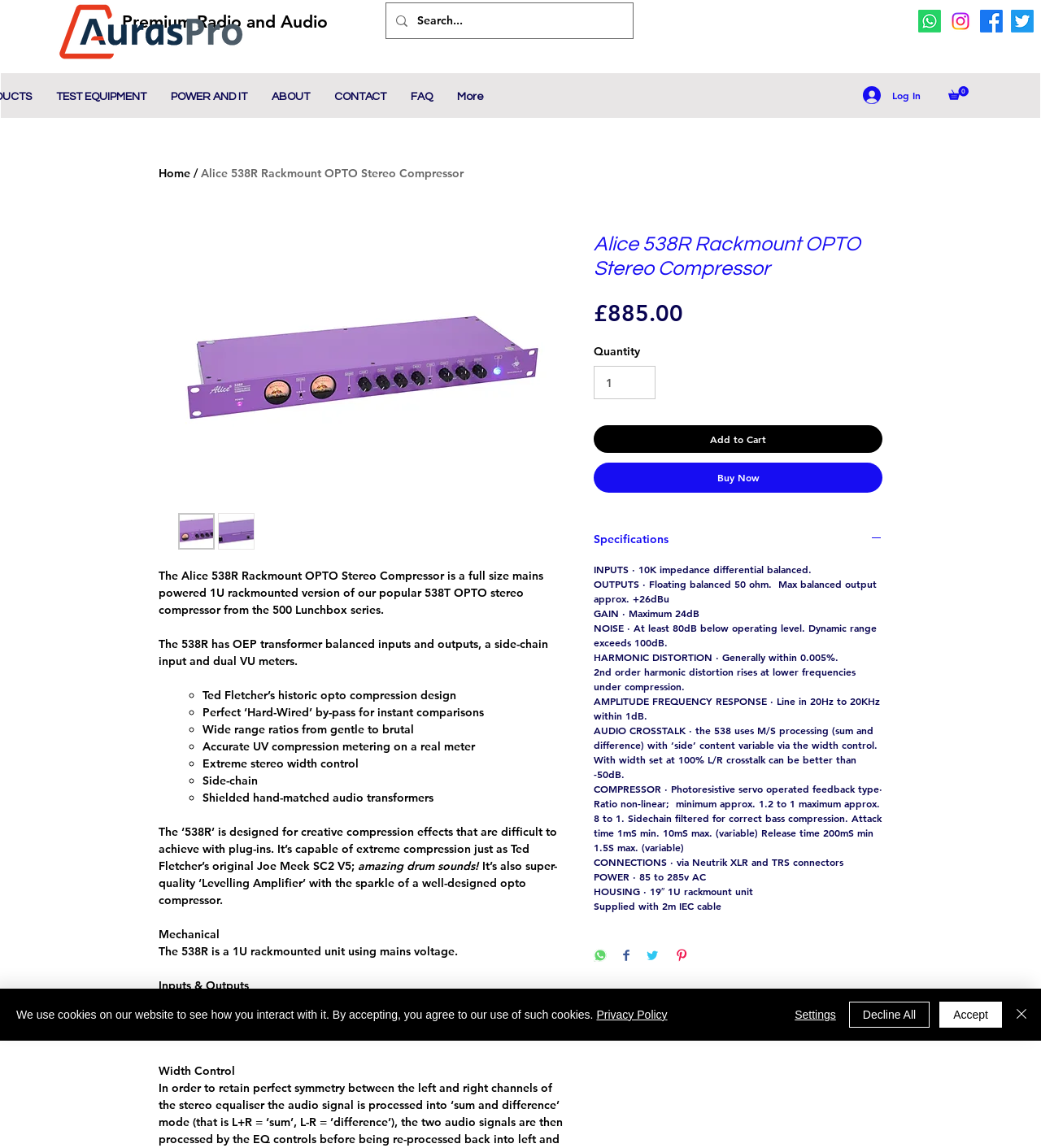Predict the bounding box coordinates of the area that should be clicked to accomplish the following instruction: "View the specifications of the Alice 538R Rackmount OPTO Stereo Compressor". The bounding box coordinates should consist of four float numbers between 0 and 1, i.e., [left, top, right, bottom].

[0.57, 0.463, 0.848, 0.478]